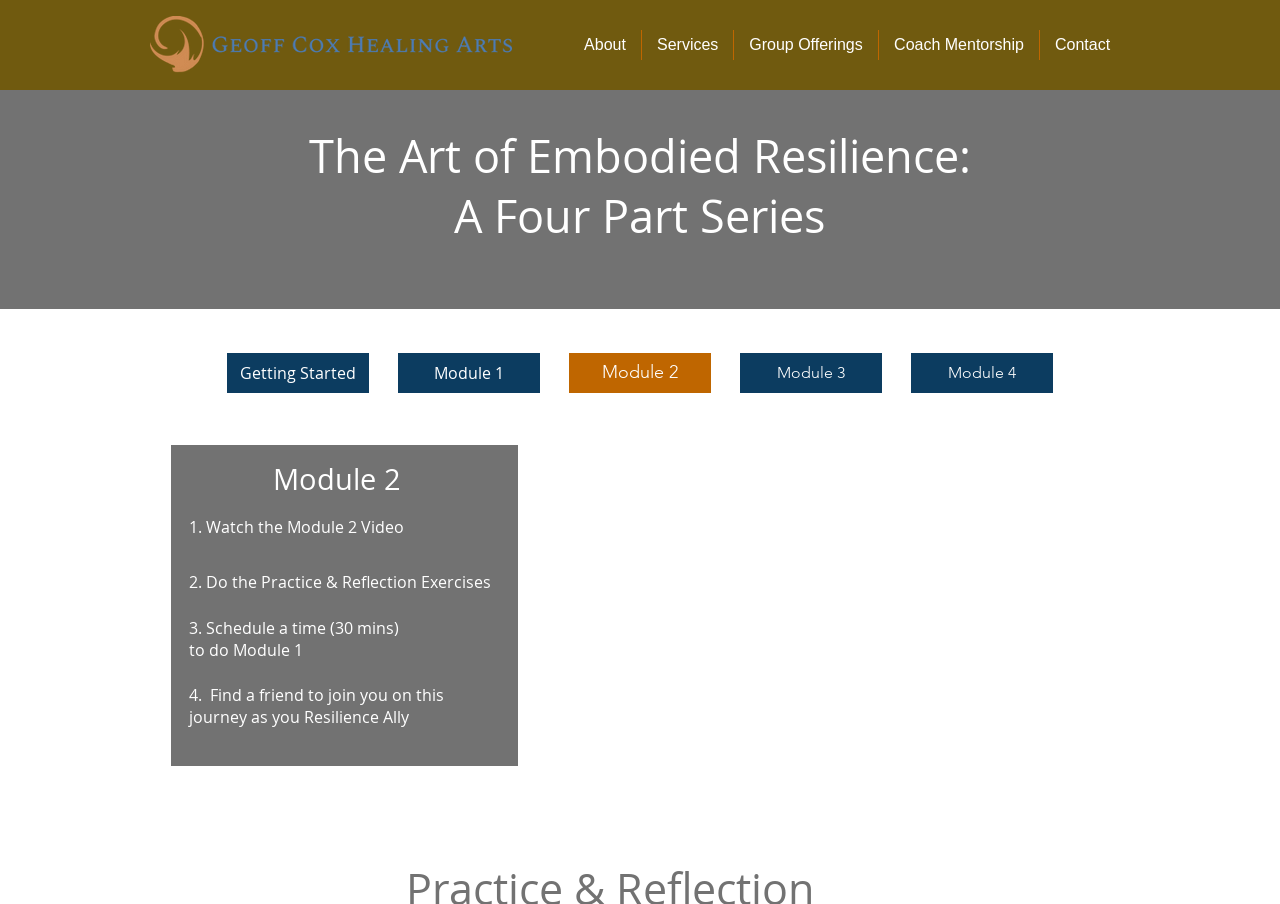Kindly determine the bounding box coordinates for the area that needs to be clicked to execute this instruction: "Click the 'Getting Started' button".

[0.177, 0.39, 0.288, 0.435]